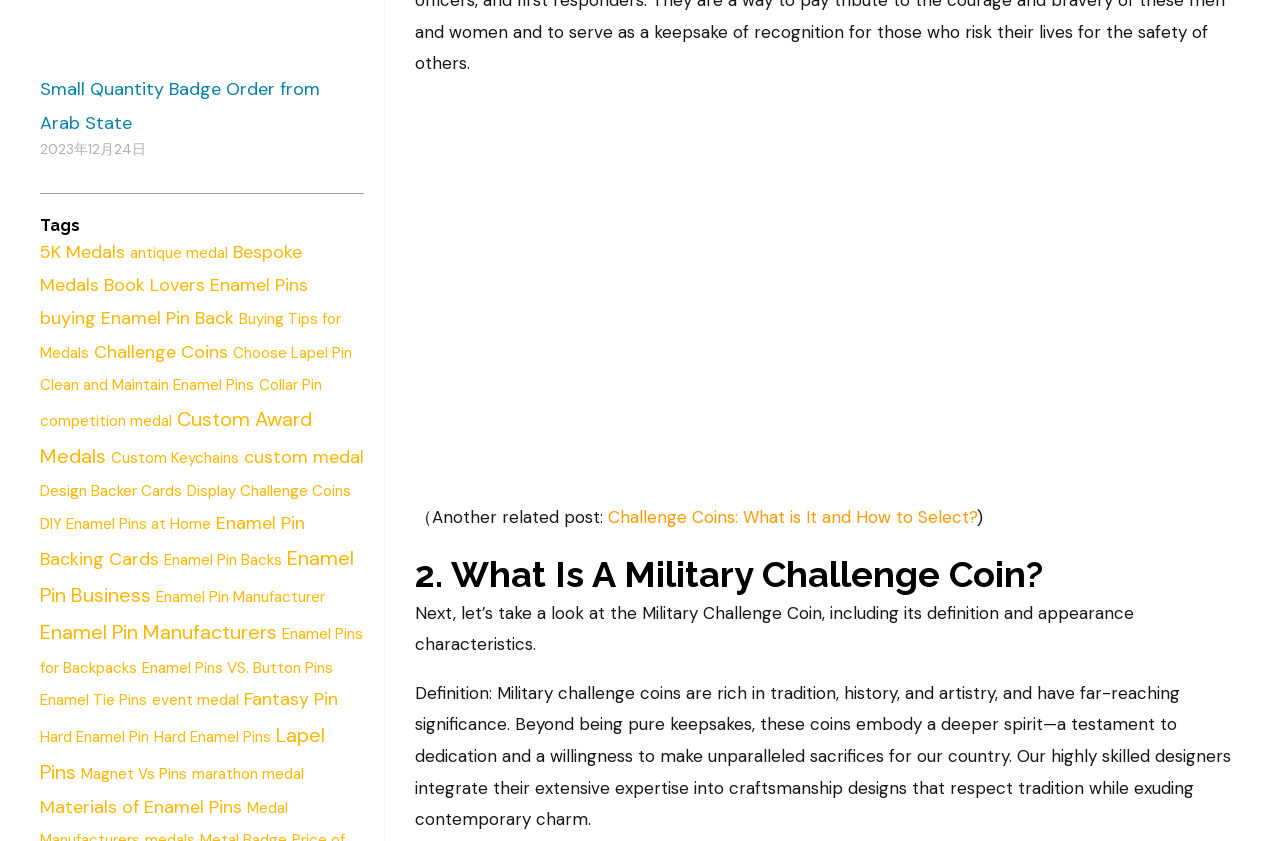Please provide the bounding box coordinates in the format (top-left x, top-left y, bottom-right x, bottom-right y). Remember, all values are floating point numbers between 0 and 1. What is the bounding box coordinate of the region described as: Hard Enamel Pins

[0.12, 0.864, 0.212, 0.888]